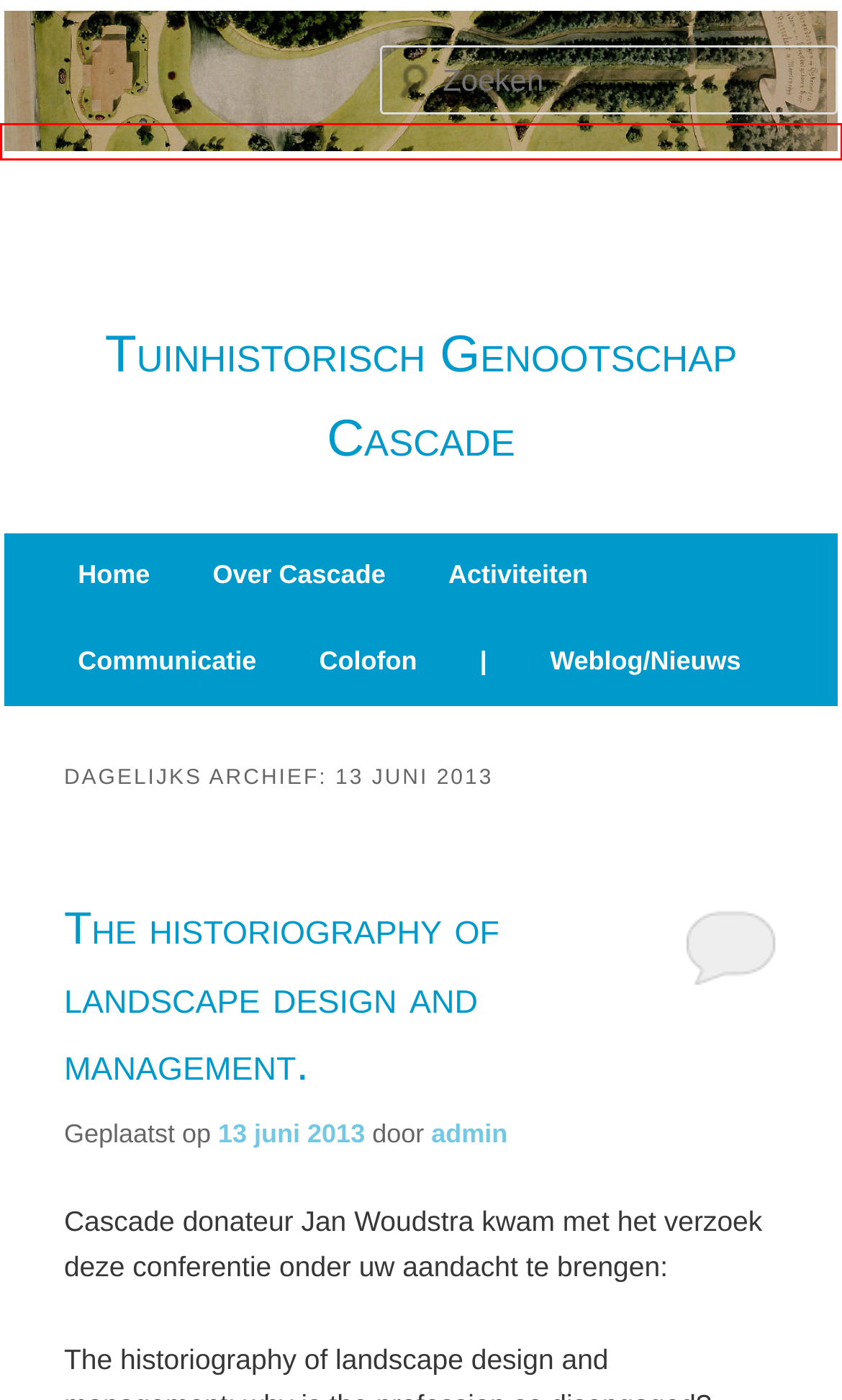Analyze the given webpage screenshot and identify the UI element within the red bounding box. Select the webpage description that best matches what you expect the new webpage to look like after clicking the element. Here are the candidates:
A. januari | 2008 | Tuinhistorisch Genootschap Cascade
B. admin | Tuinhistorisch Genootschap Cascade
C. maart | 2007 | Tuinhistorisch Genootschap Cascade
D. juni | 2024 | Tuinhistorisch Genootschap Cascade
E. Tuinhistorisch Genootschap Cascade
F. augustus | 2020 | Tuinhistorisch Genootschap Cascade
G. The historiography of landscape design and management. | Tuinhistorisch Genootschap Cascade
H. januari | 2009 | Tuinhistorisch Genootschap Cascade

E